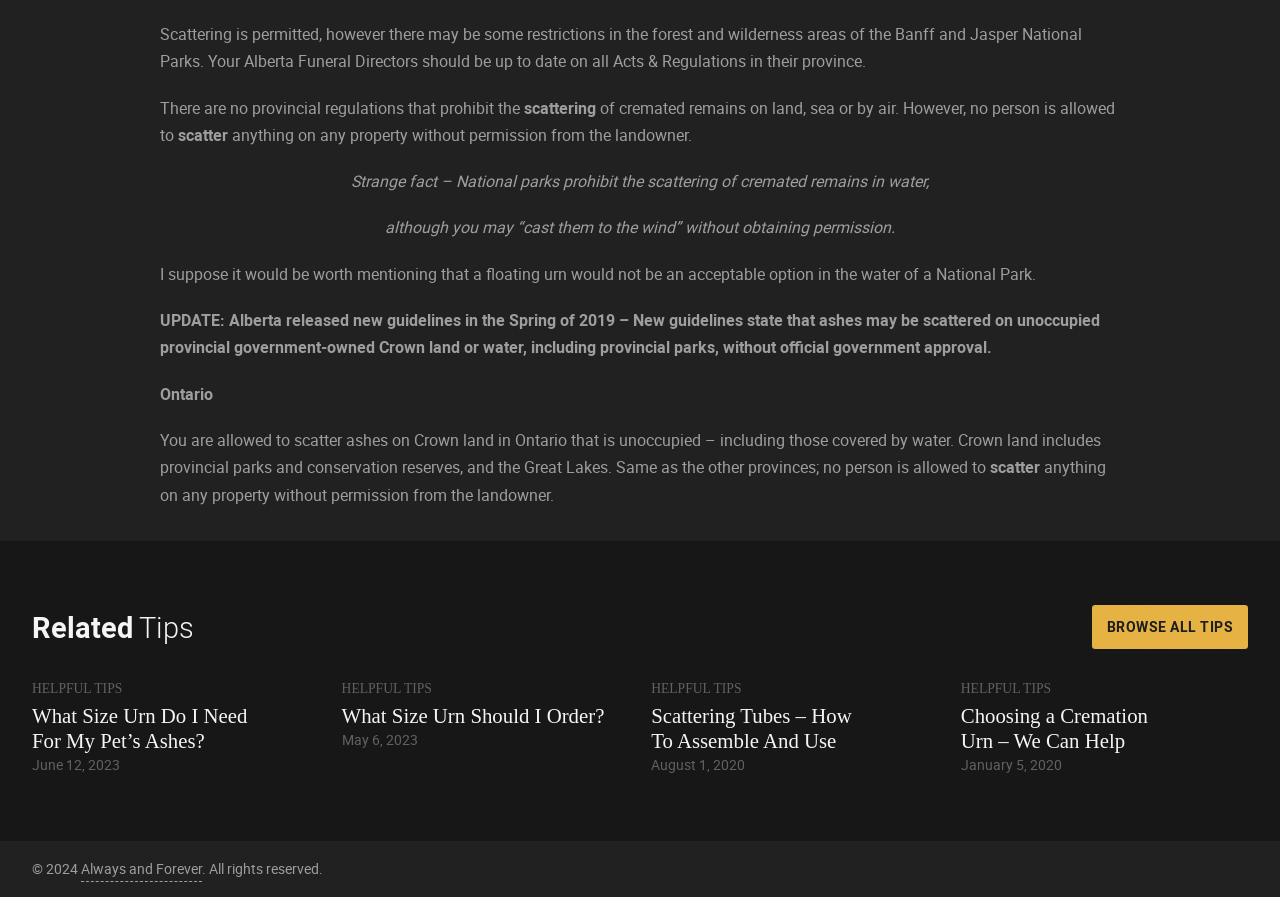What is allowed in Alberta national parks?
Please provide a single word or phrase in response based on the screenshot.

Scattering ashes